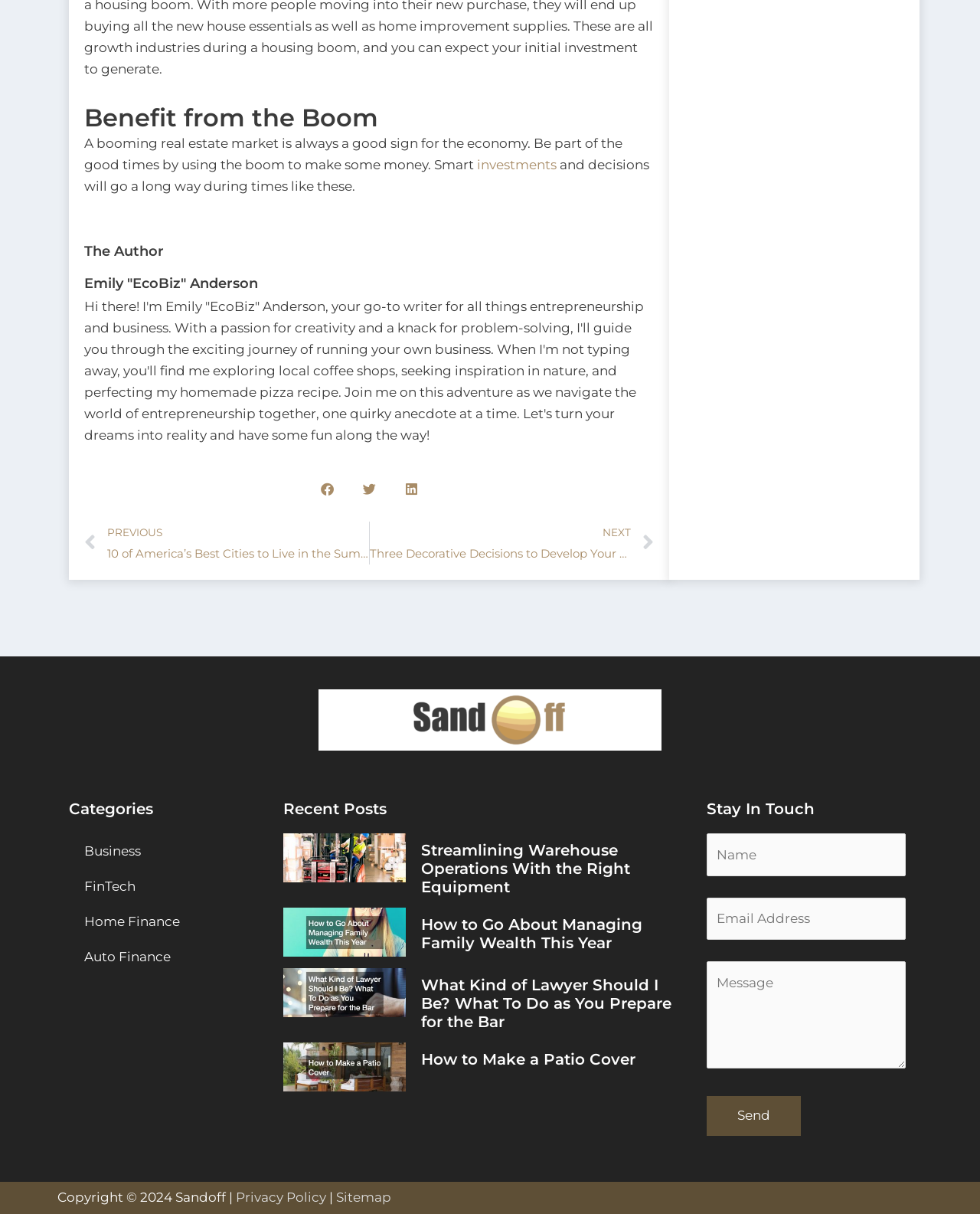What is the copyright year of the website?
Using the information from the image, provide a comprehensive answer to the question.

The copyright year can be found at the bottom of the page, where it is written as 'Copyright © 2024'. This indicates that the website's copyright year is 2024.